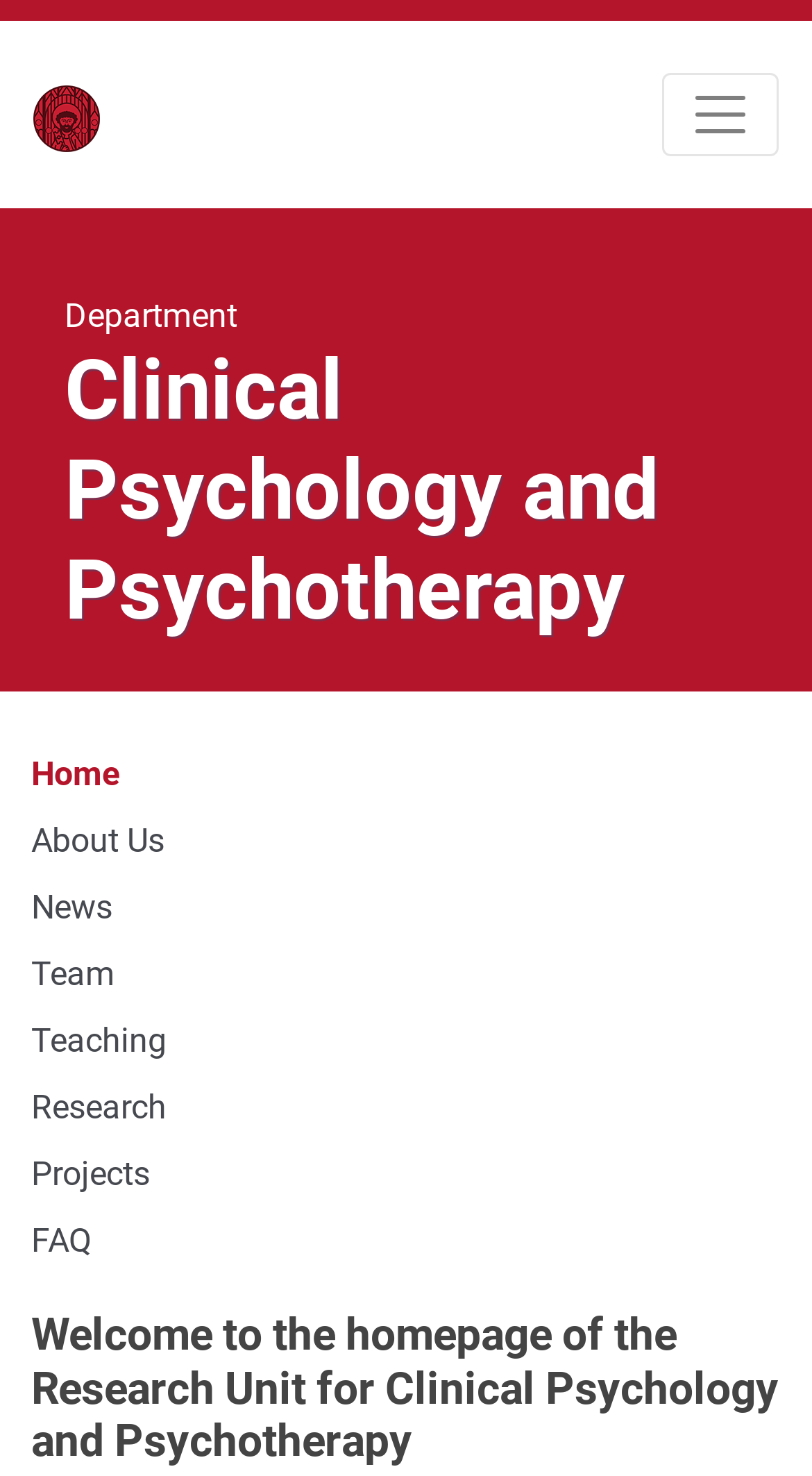Please determine the bounding box coordinates of the area that needs to be clicked to complete this task: 'Learn about the team'. The coordinates must be four float numbers between 0 and 1, formatted as [left, top, right, bottom].

[0.038, 0.646, 0.141, 0.673]